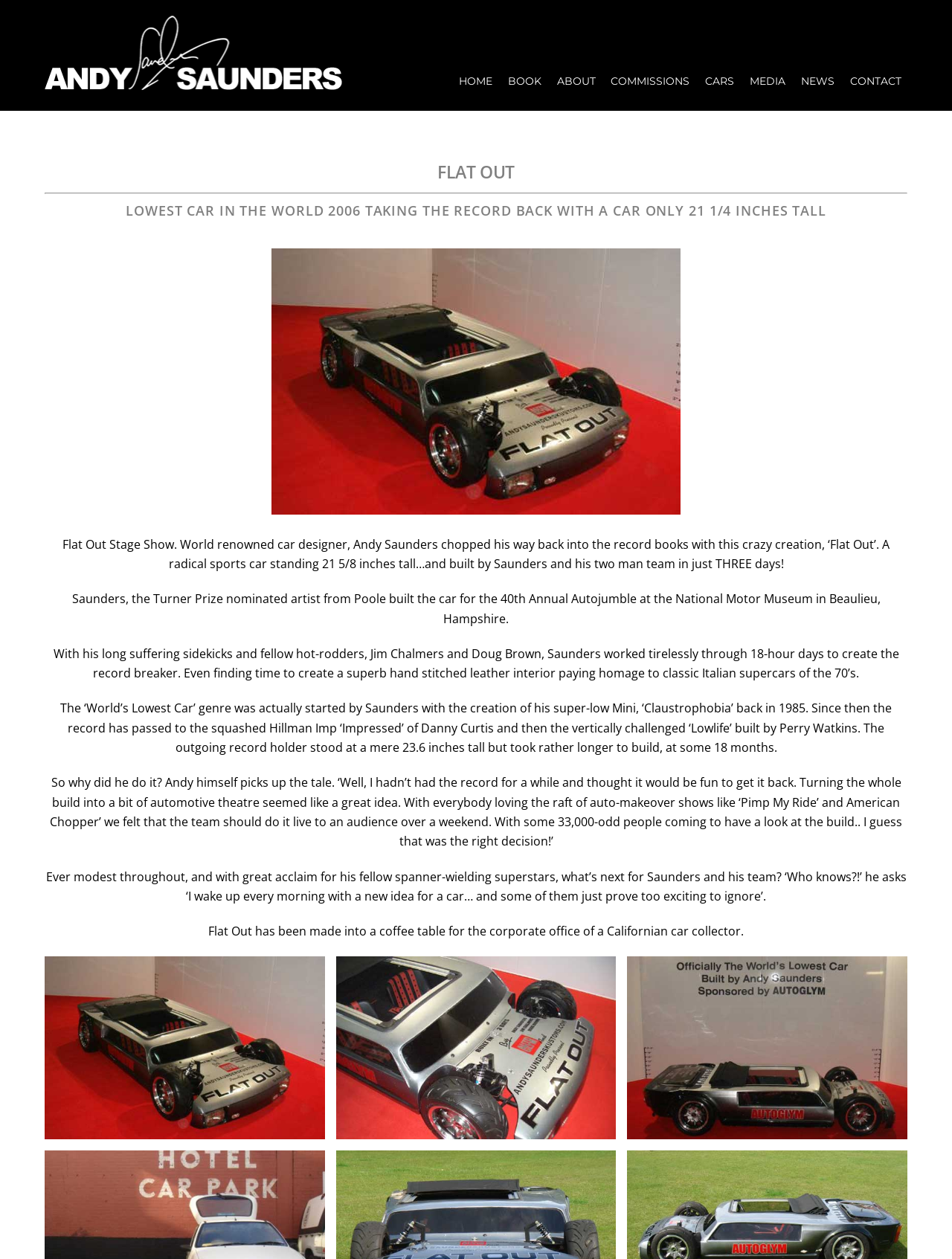Elaborate on the information and visuals displayed on the webpage.

The webpage is about Andy Saunders, a car designer and artist, and his project "Flat Out", a record-breaking low car. At the top of the page, there is a link to "Andy Saunders" accompanied by an image of him. Below this, there is a navigation menu with links to "HOME", "BOOK", "ABOUT", "COMMISSIONS", "CARS", "MEDIA", "NEWS", and "CONTACT".

The main content of the page is divided into two sections. The first section has a heading "FLAT OUT" followed by a horizontal separator line. Below this, there is a heading that describes the car as the "LOWEST CAR IN THE WORLD 2006" and another heading that provides more details about the car.

The second section of the main content consists of several paragraphs of text that describe the car and its creation. The text is accompanied by three images of the car, each with a link to a larger version. The paragraphs describe how Andy Saunders and his team built the car in just three days, and how it was displayed at the National Motor Museum in Beaulieu, Hampshire.

At the bottom of the page, there is a "Back To Top" link.